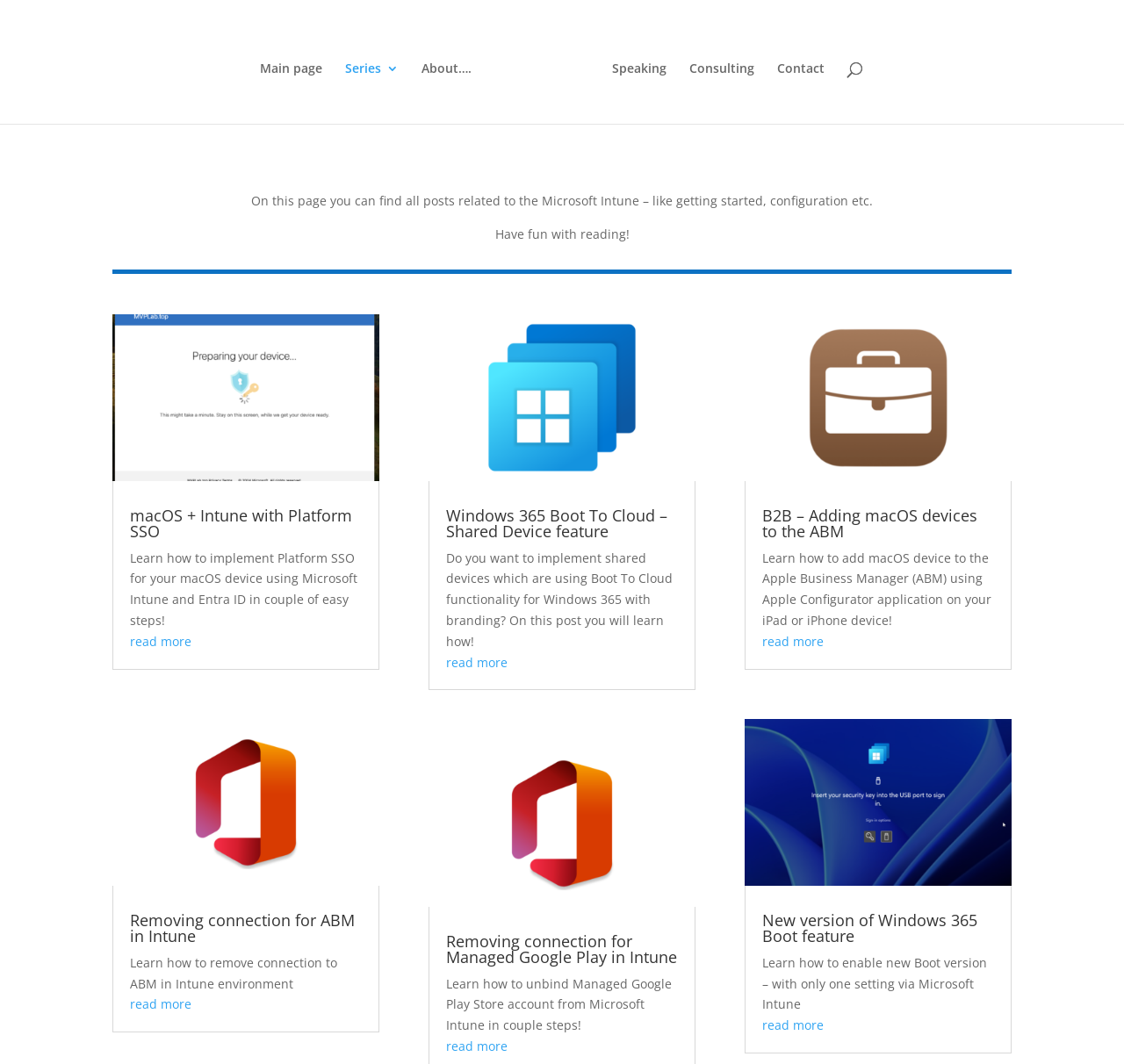Find the bounding box coordinates of the element you need to click on to perform this action: 'Learn more about 'Removing connection for ABM in Intune''. The coordinates should be represented by four float values between 0 and 1, in the format [left, top, right, bottom].

[0.1, 0.676, 0.337, 0.832]